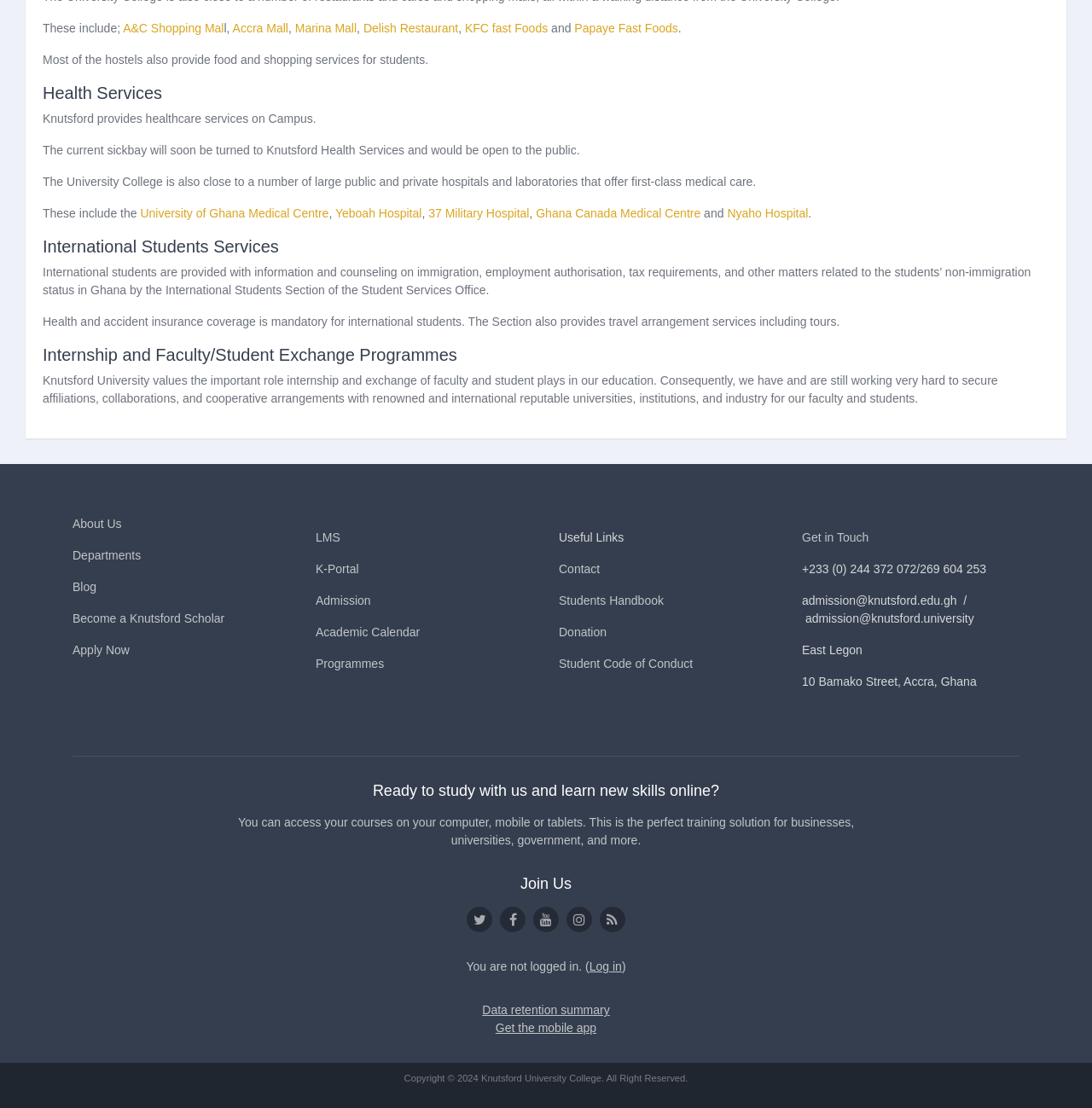Please identify the bounding box coordinates of the element's region that I should click in order to complete the following instruction: "Apply Now". The bounding box coordinates consist of four float numbers between 0 and 1, i.e., [left, top, right, bottom].

[0.066, 0.58, 0.119, 0.593]